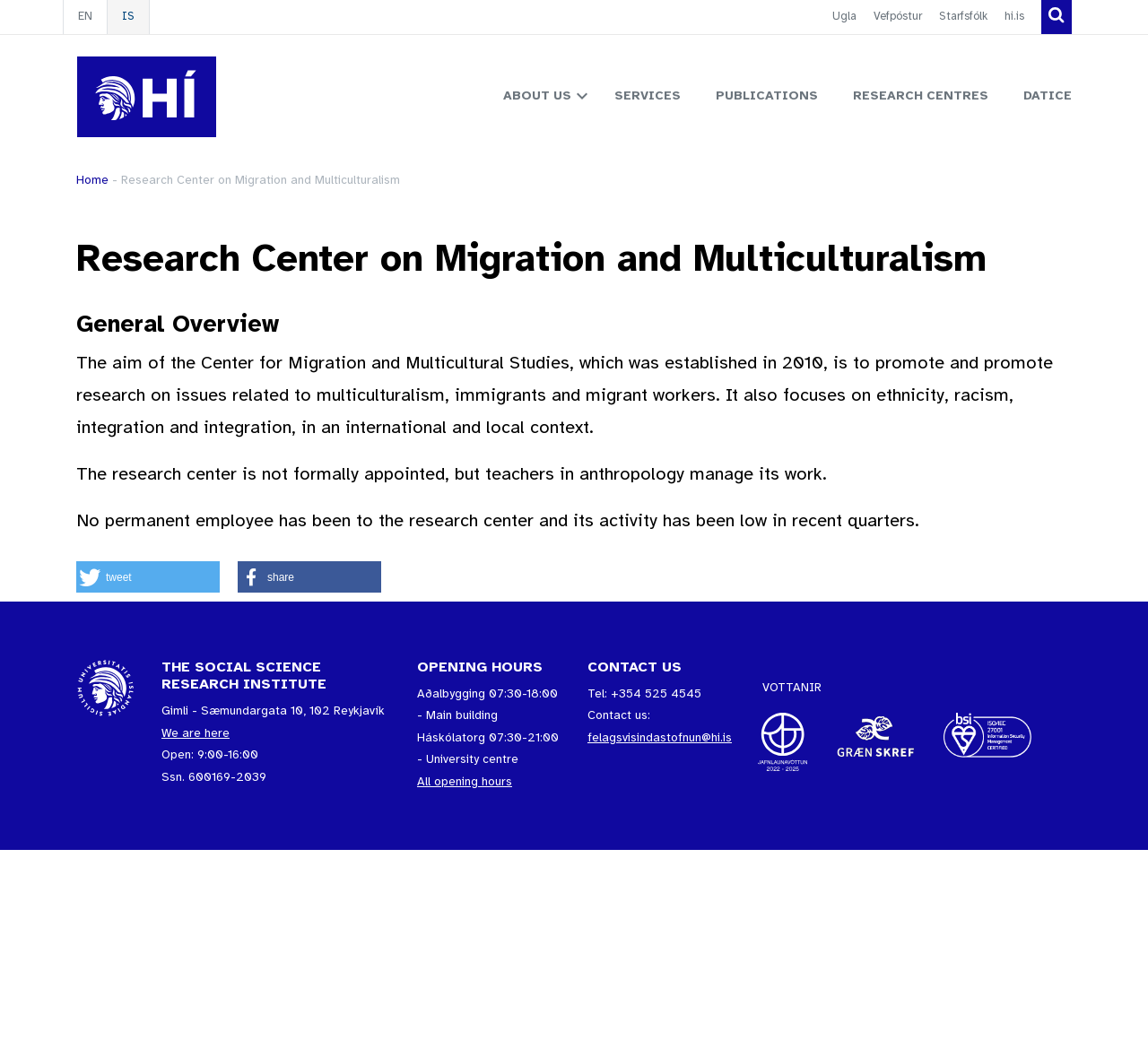Given the element description "title="Social Science Research Institute"" in the screenshot, predict the bounding box coordinates of that UI element.

[0.067, 0.054, 0.348, 0.13]